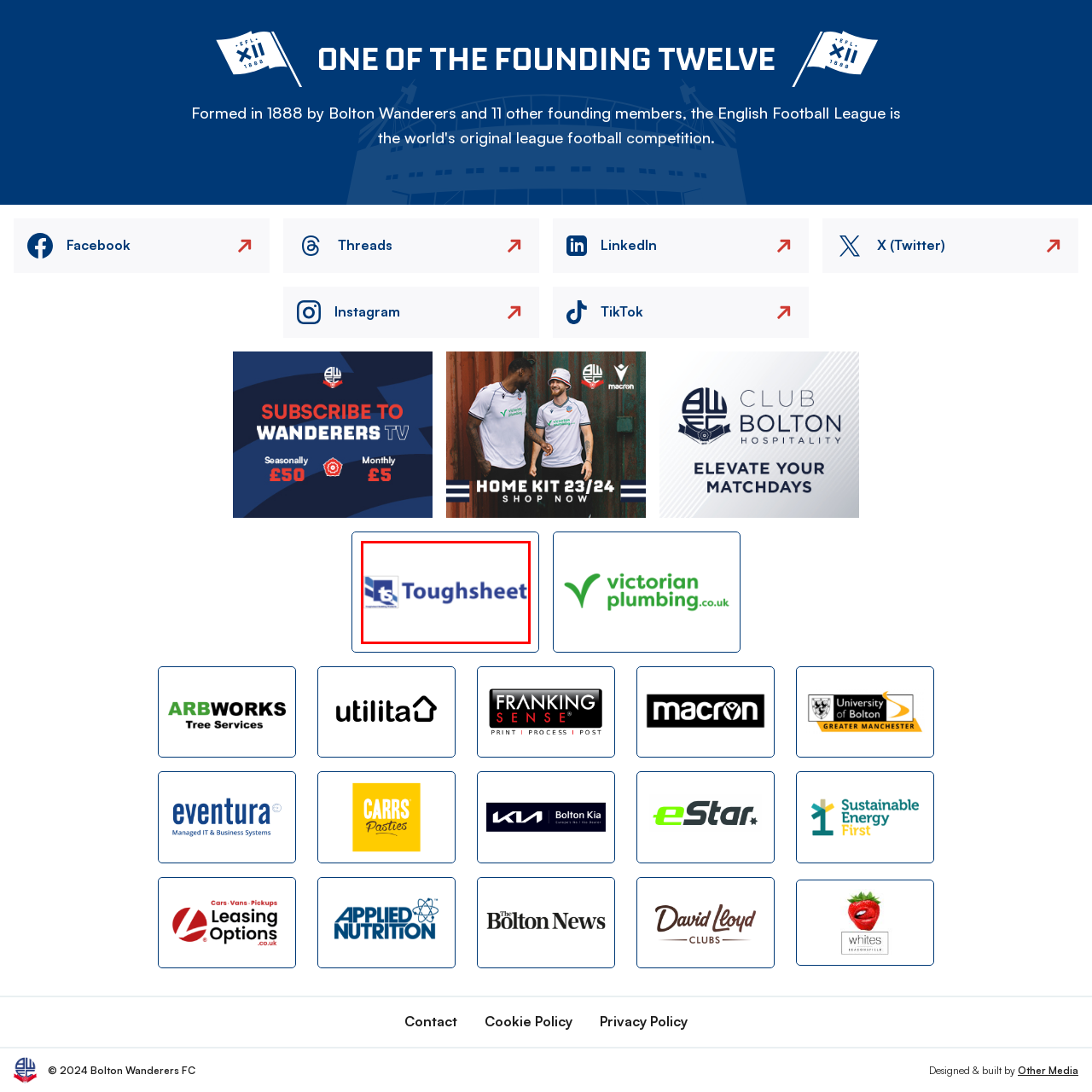Explain in detail what is happening within the highlighted red bounding box in the image.

The image showcases the logo of Toughsheet, a company known for its durable building products. The logo features the brand name "Toughsheet" prominently displayed in a bold, blue font, emphasizing its strength and reliability. Accompanying the text is a stylized graphic element that includes the letters "ts," hinting at the company's commitment to high-quality manufacturing and innovation in construction materials. This visual representation reinforces Toughsheet's identity in the industry as a provider of robust solutions for building and construction projects.